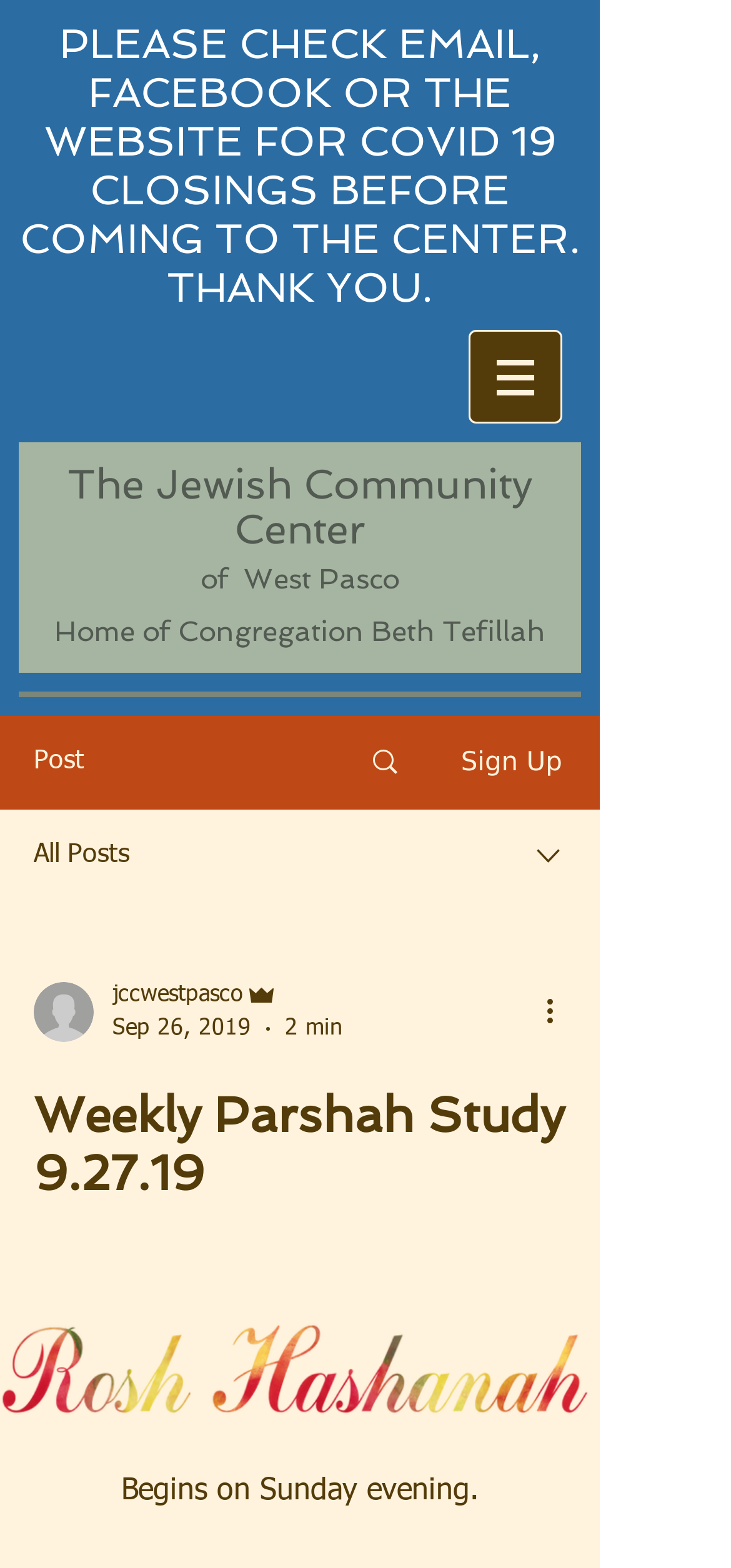Elaborate on the different components and information displayed on the webpage.

The webpage appears to be a blog or article page from the Jewish Community Center of West Pasco, specifically featuring a weekly Parshah study. 

At the top of the page, there is a prominent warning heading that spans most of the width, alerting visitors to check for COVID-19 closures before visiting the center. Below this, there is a navigation menu labeled "Site" on the right side, accompanied by a small image.

The main content area is divided into two sections. On the left, there is a heading that displays the name of the community center and congregation. Below this, there are several links and buttons, including a "Post" label, a "Sign Up" button, and an "All Posts" link. There are also a few images scattered throughout this section.

On the right side, there is a section dedicated to the weekly Parshah study. It features a heading with the title "Weekly Parshah Study 9.27.19" and a button that reads "Rosh Hashanah Begins on Sunday evening." This button is accompanied by a small image related to Rosh Hashanah and a figcaption. Above this section, there is a combobox with a writer's picture and several options, including the author's name, date, and time.

Overall, the page appears to be a blog post or article discussing the weekly Parshah study, with a focus on the upcoming High Holy Days and Rosh Hashanah.